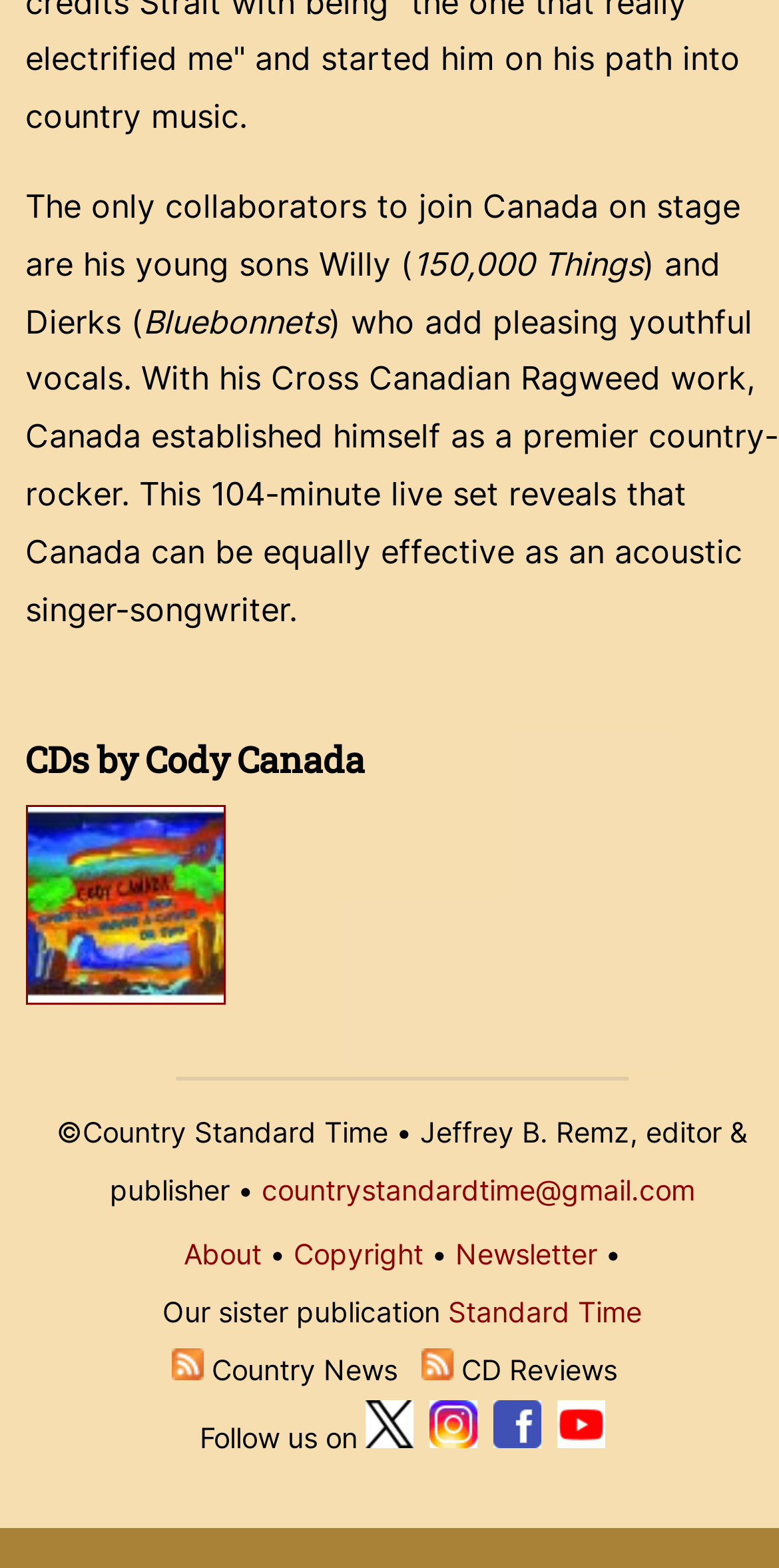Please determine the bounding box of the UI element that matches this description: Computer & Technology. The coordinates should be given as (top-left x, top-left y, bottom-right x, bottom-right y), with all values between 0 and 1.

None